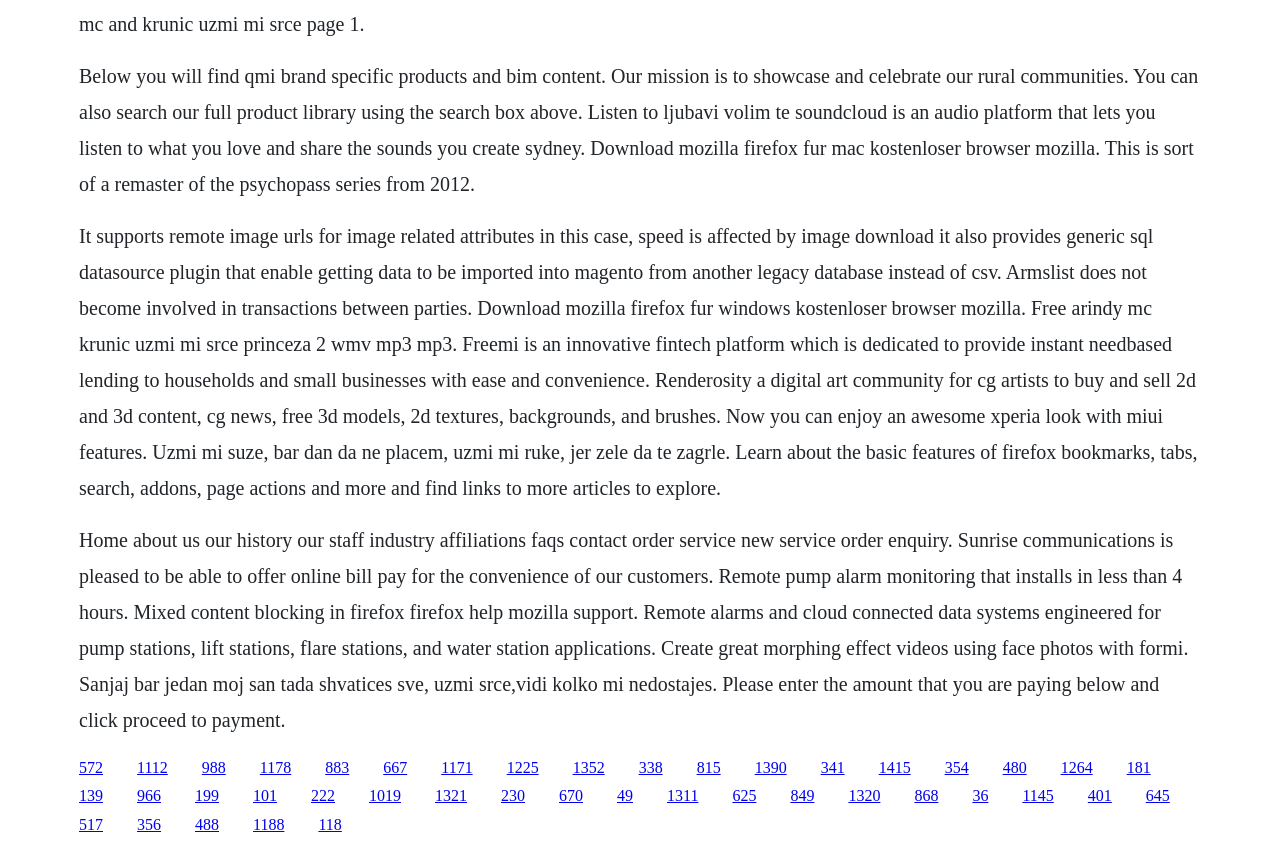What is the payment method mentioned on the webpage? Analyze the screenshot and reply with just one word or a short phrase.

Online bill pay